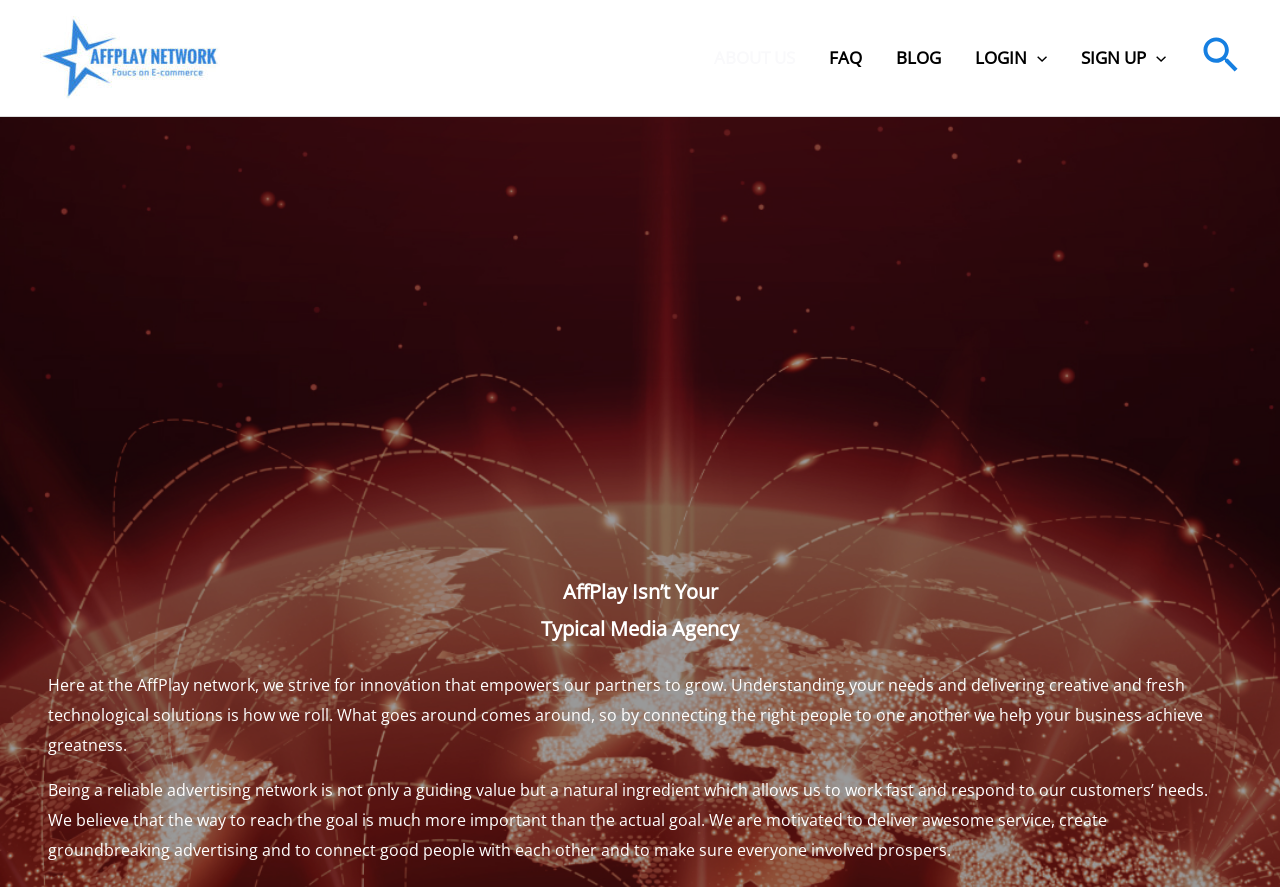Please locate the bounding box coordinates of the element that should be clicked to complete the given instruction: "Search for something".

[0.94, 0.036, 0.969, 0.095]